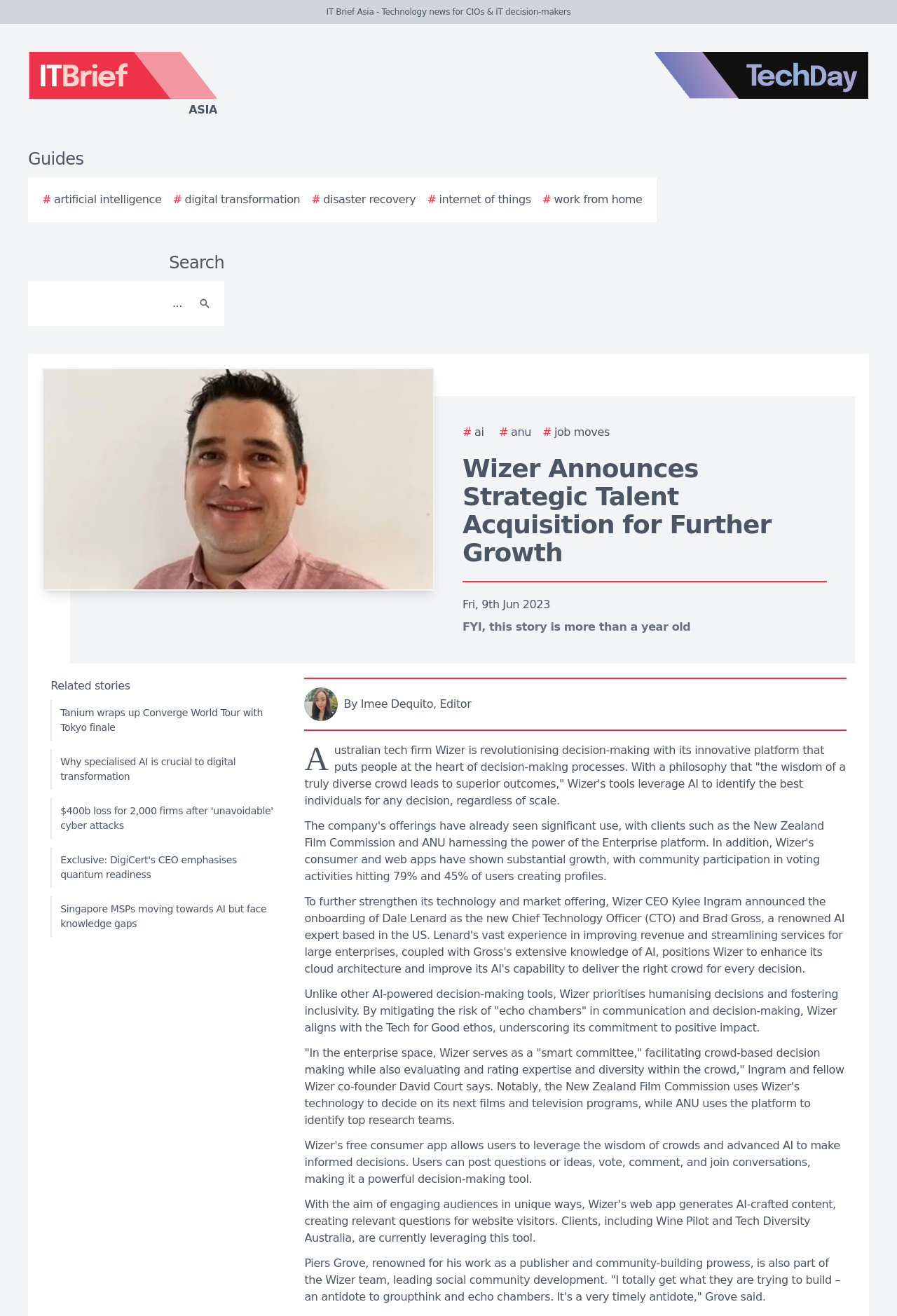Highlight the bounding box of the UI element that corresponds to this description: "aria-label="Search"".

[0.212, 0.218, 0.244, 0.243]